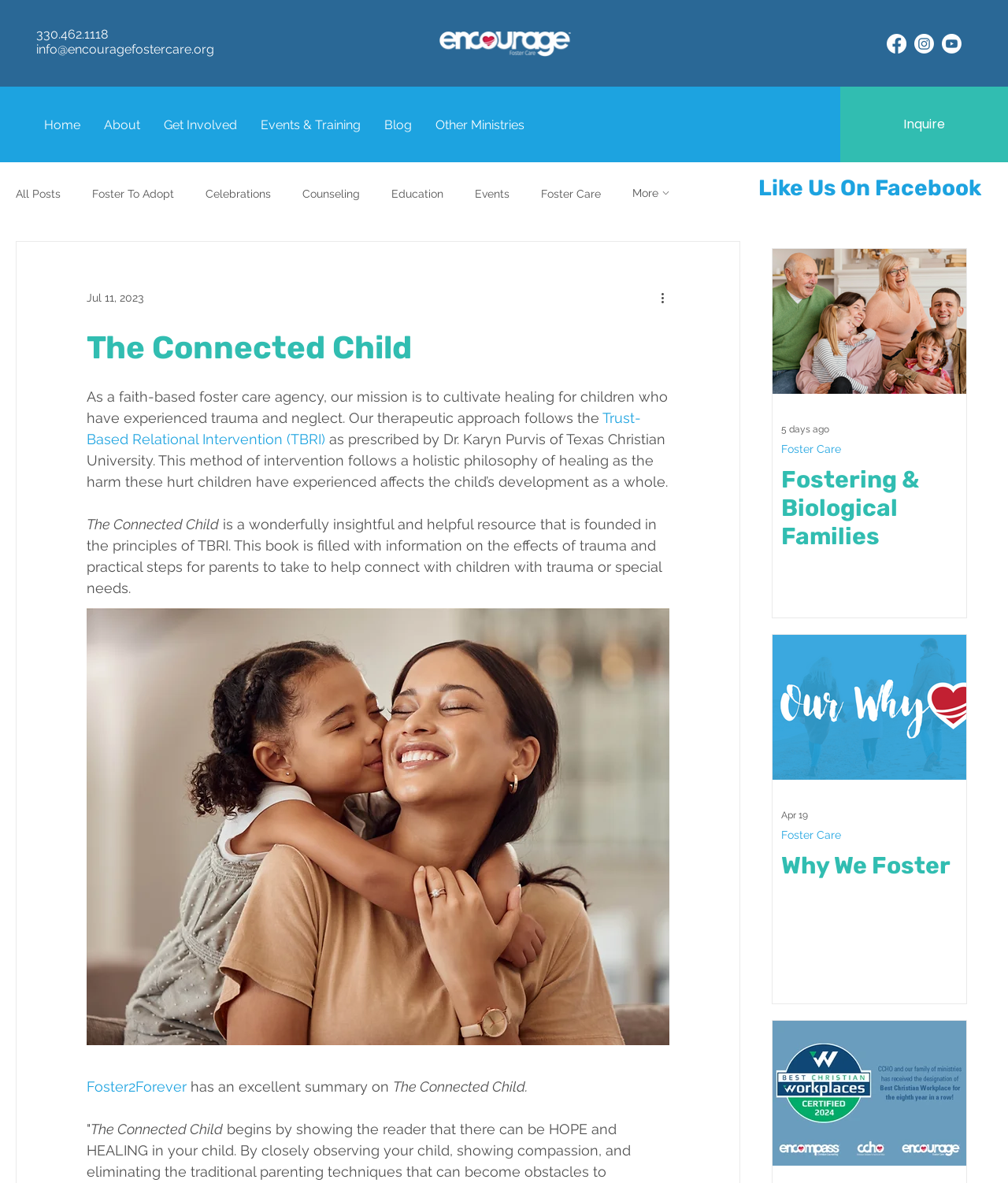Utilize the information from the image to answer the question in detail:
What is the mission of the faith-based foster care agency?

The question can be answered by reading the text under the heading 'The Connected Child', which states that the agency's mission is to cultivate healing for children who have experienced trauma and neglect.